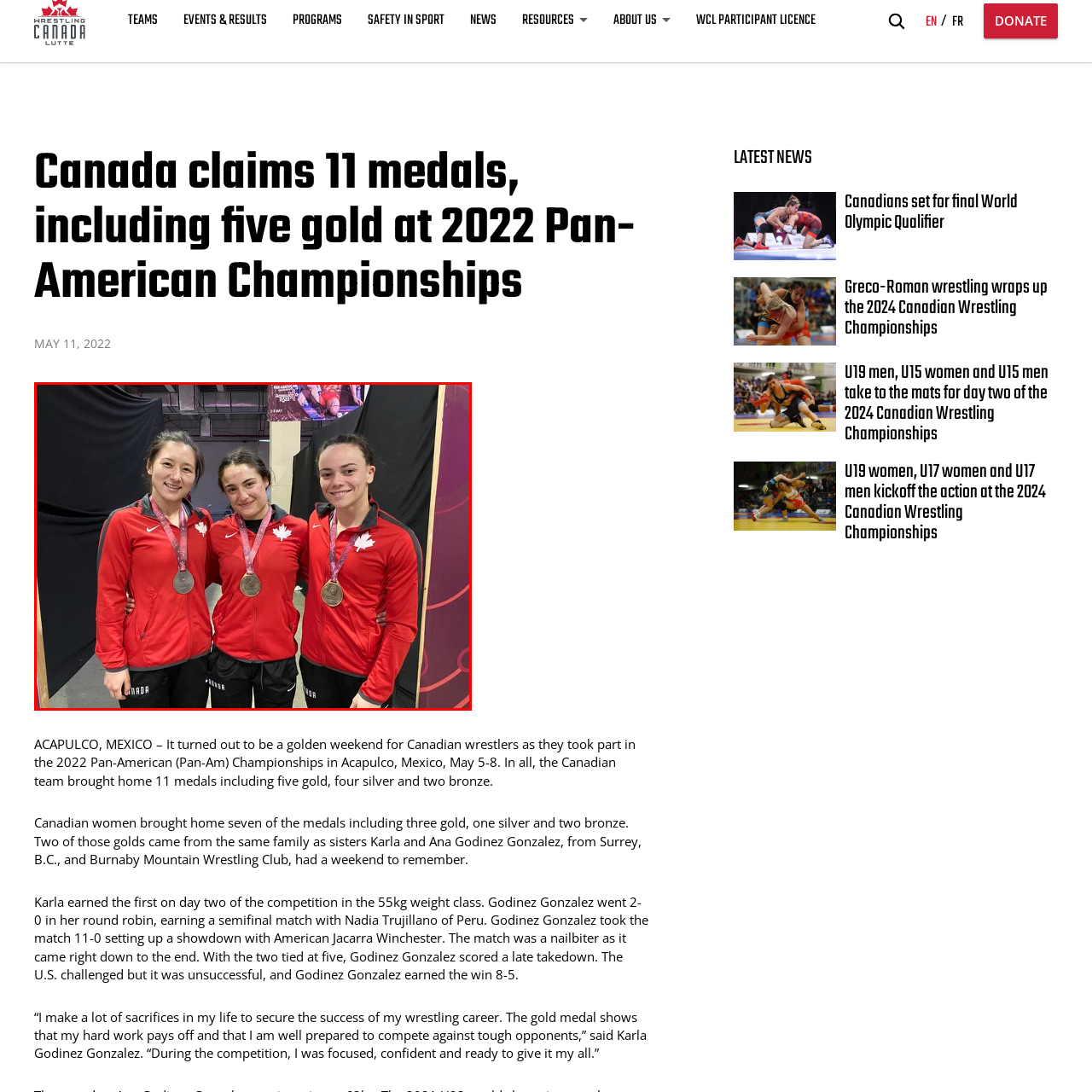Look at the area within the red bounding box, provide a one-word or phrase response to the following question: Where were the 2022 Pan-American Championships held?

Acapulco, Mexico